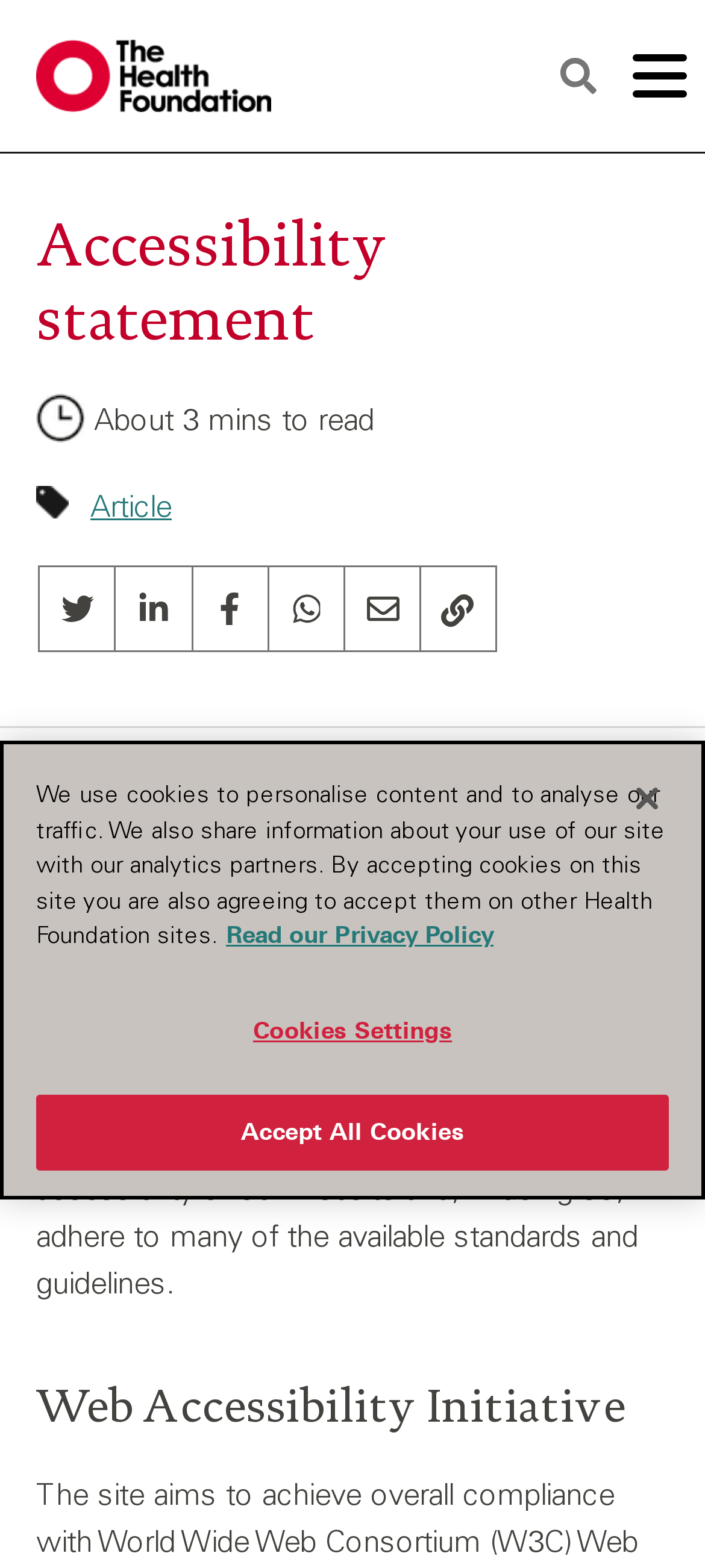Please find the bounding box coordinates of the element that must be clicked to perform the given instruction: "Read the article". The coordinates should be four float numbers from 0 to 1, i.e., [left, top, right, bottom].

[0.128, 0.307, 0.244, 0.337]